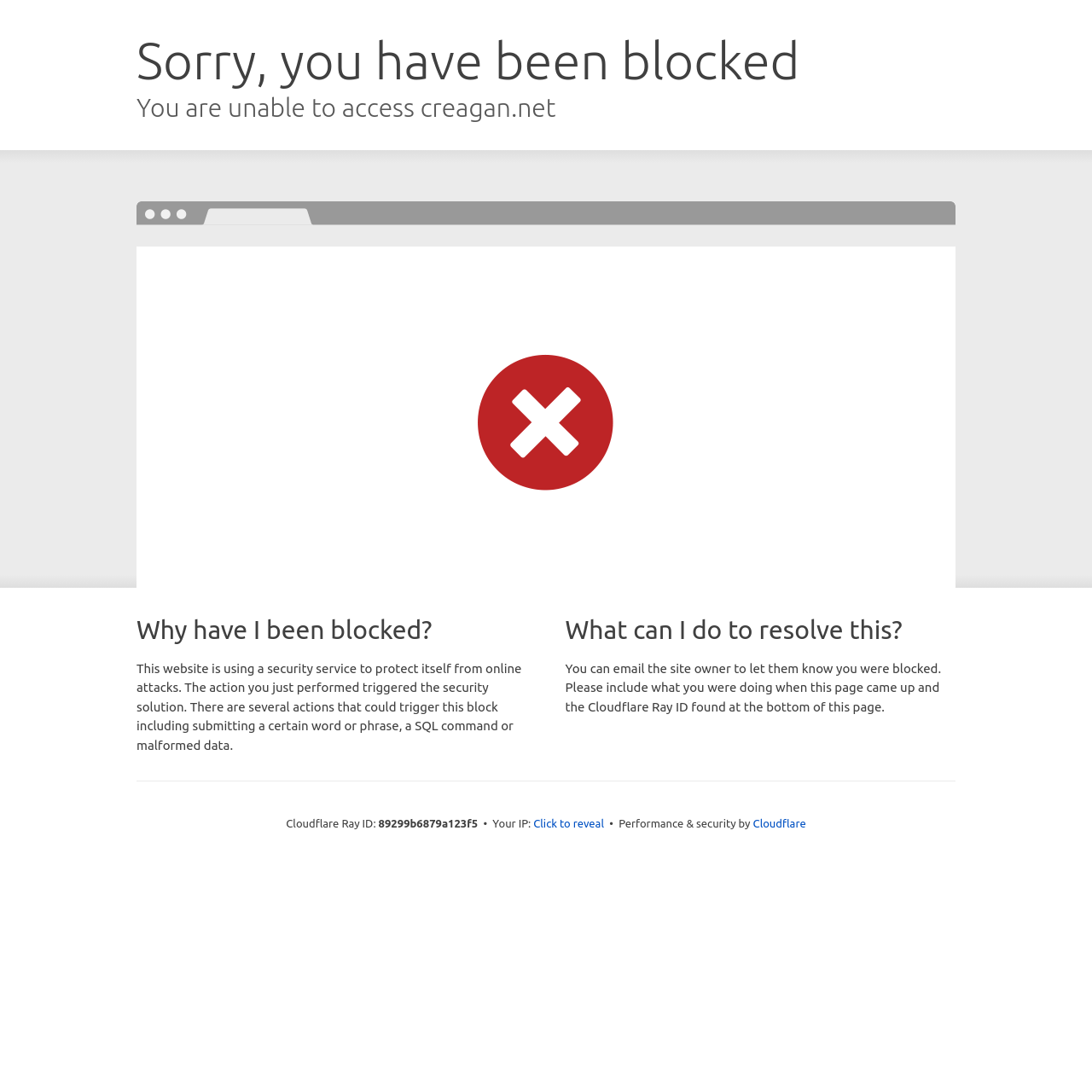Determine the bounding box for the HTML element described here: "Click to reveal". The coordinates should be given as [left, top, right, bottom] with each number being a float between 0 and 1.

[0.488, 0.747, 0.553, 0.762]